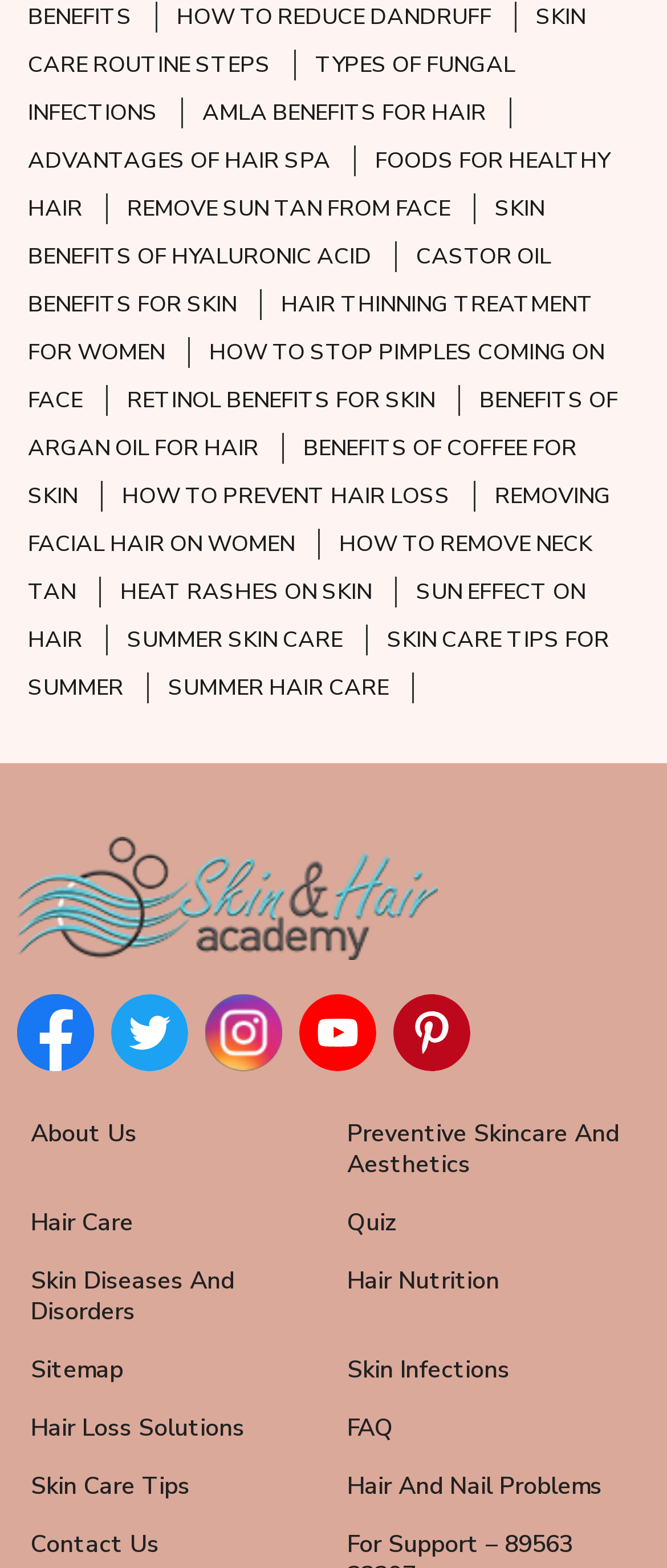Identify the coordinates of the bounding box for the element described below: "ADVANTAGES OF HAIR SPA". Return the coordinates as four float numbers between 0 and 1: [left, top, right, bottom].

[0.042, 0.092, 0.534, 0.112]